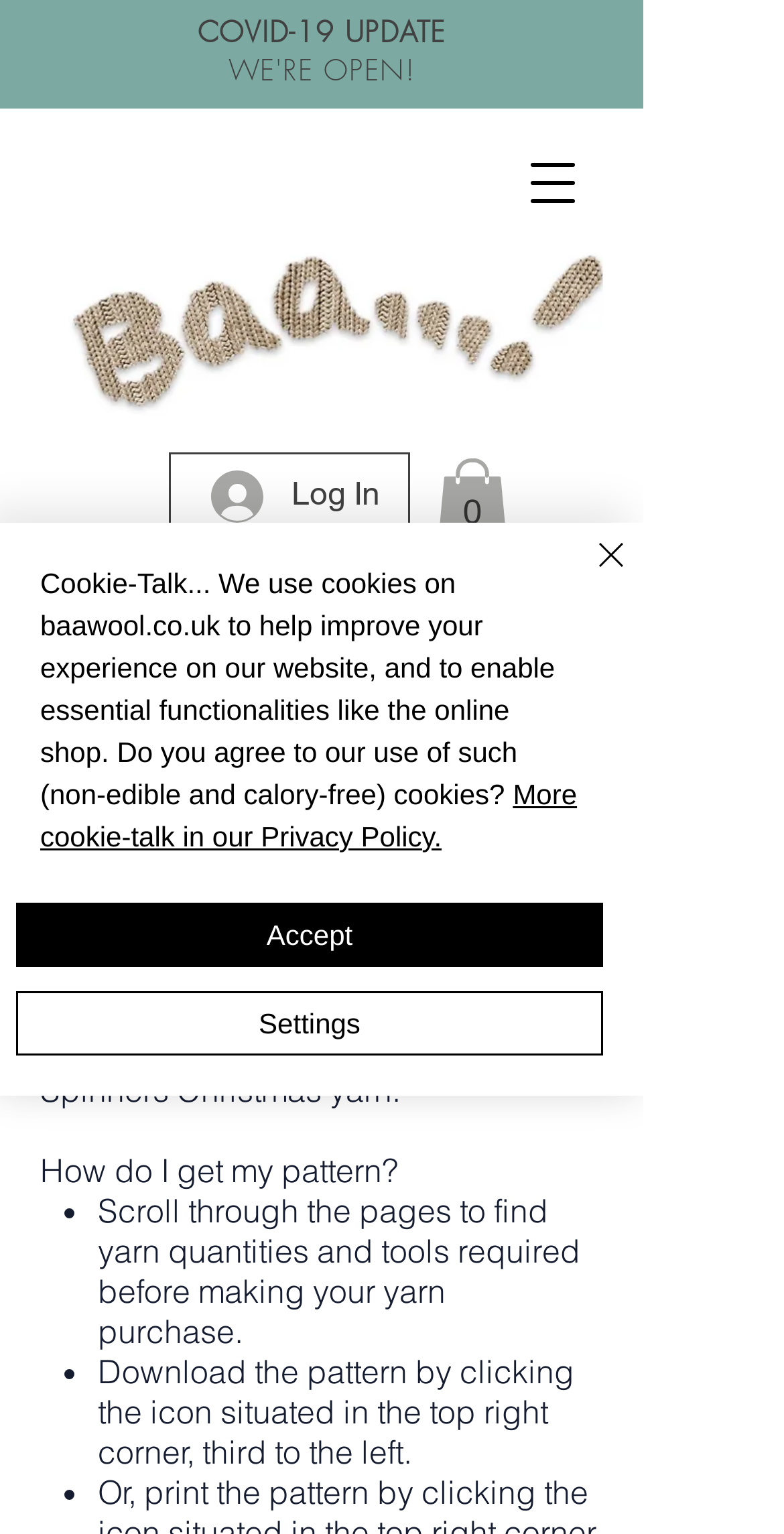Can you find the bounding box coordinates of the area I should click to execute the following instruction: "Visit OldTimeMusic website"?

None